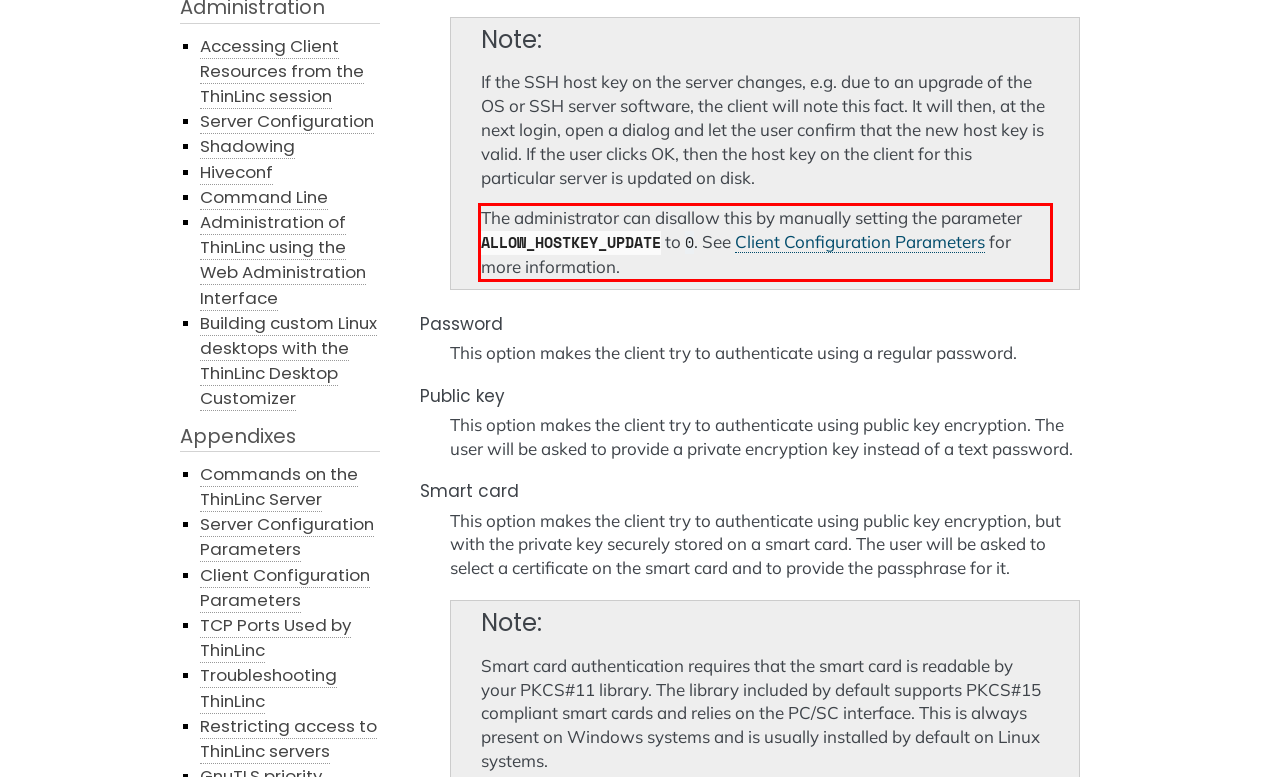You have a webpage screenshot with a red rectangle surrounding a UI element. Extract the text content from within this red bounding box.

The administrator can disallow this by manually setting the parameter ALLOW_HOSTKEY_UPDATE to 0. See Client Configuration Parameters for more information.